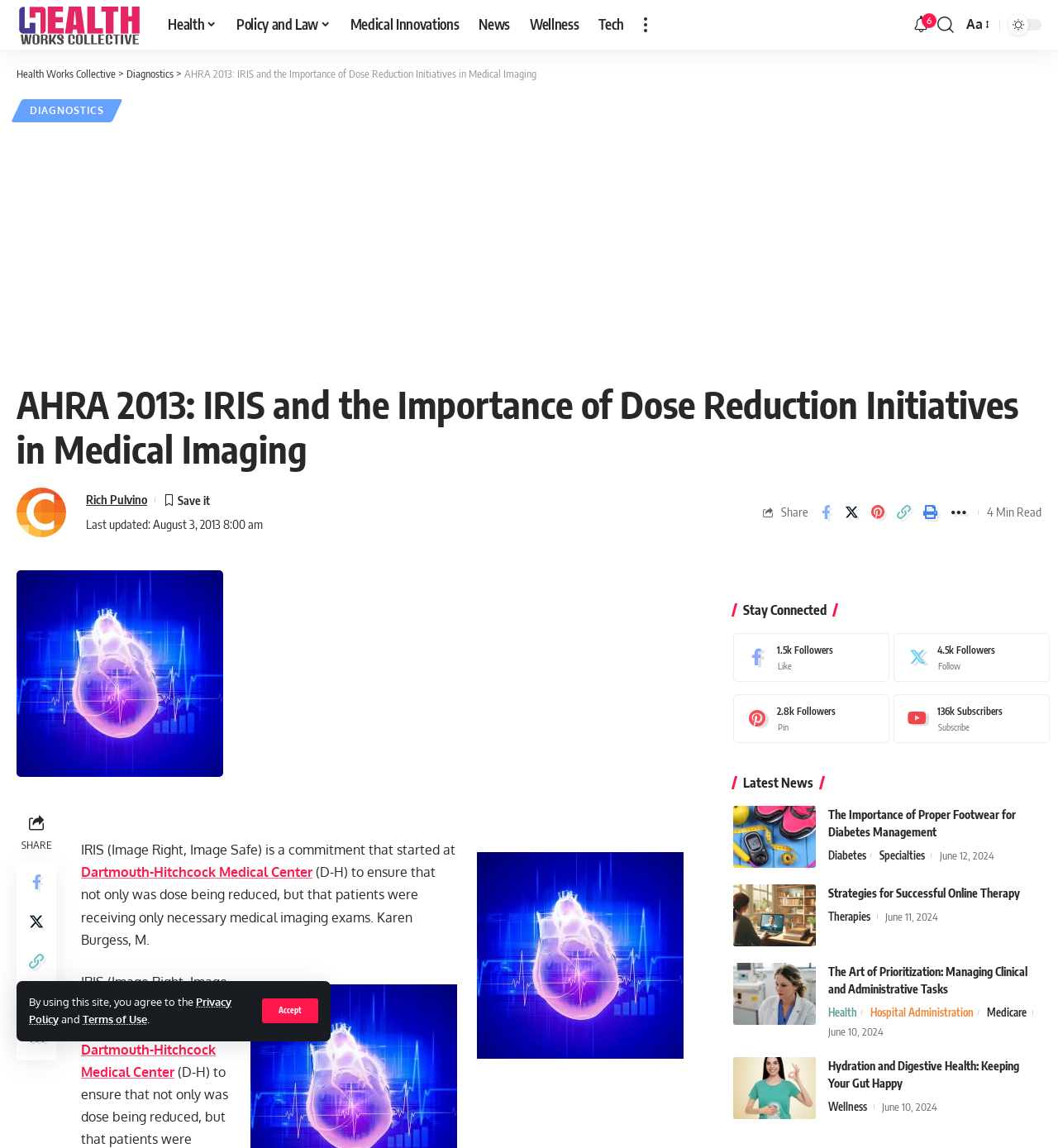Please answer the following question using a single word or phrase: 
What is IRIS?

Image Right, Image Safe